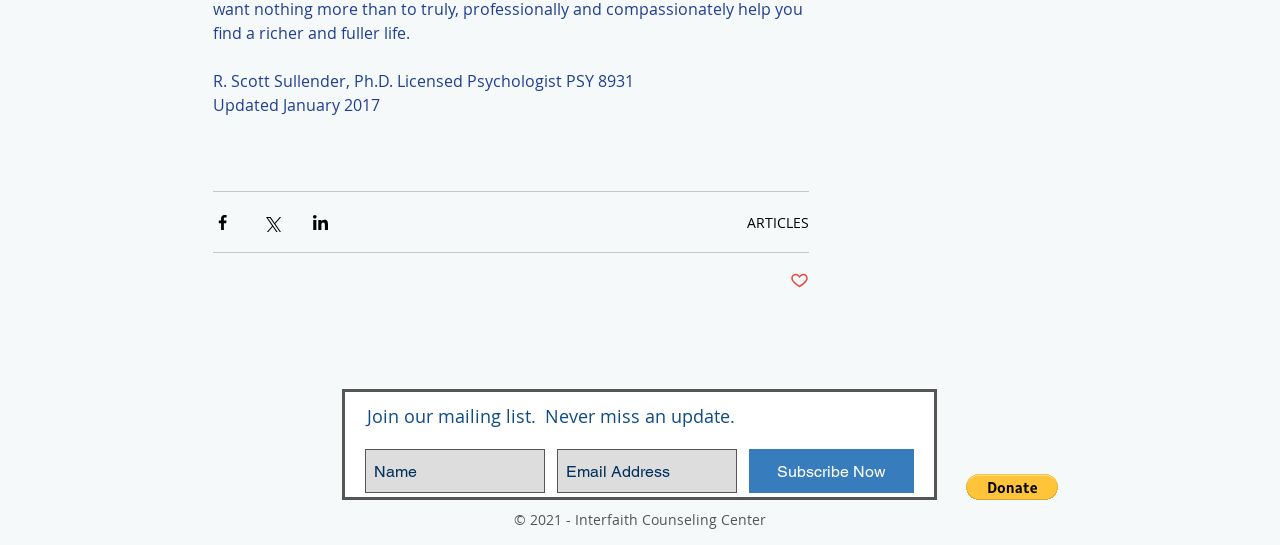Predict the bounding box coordinates of the area that should be clicked to accomplish the following instruction: "Click ARTICLES". The bounding box coordinates should consist of four float numbers between 0 and 1, i.e., [left, top, right, bottom].

[0.584, 0.39, 0.632, 0.425]